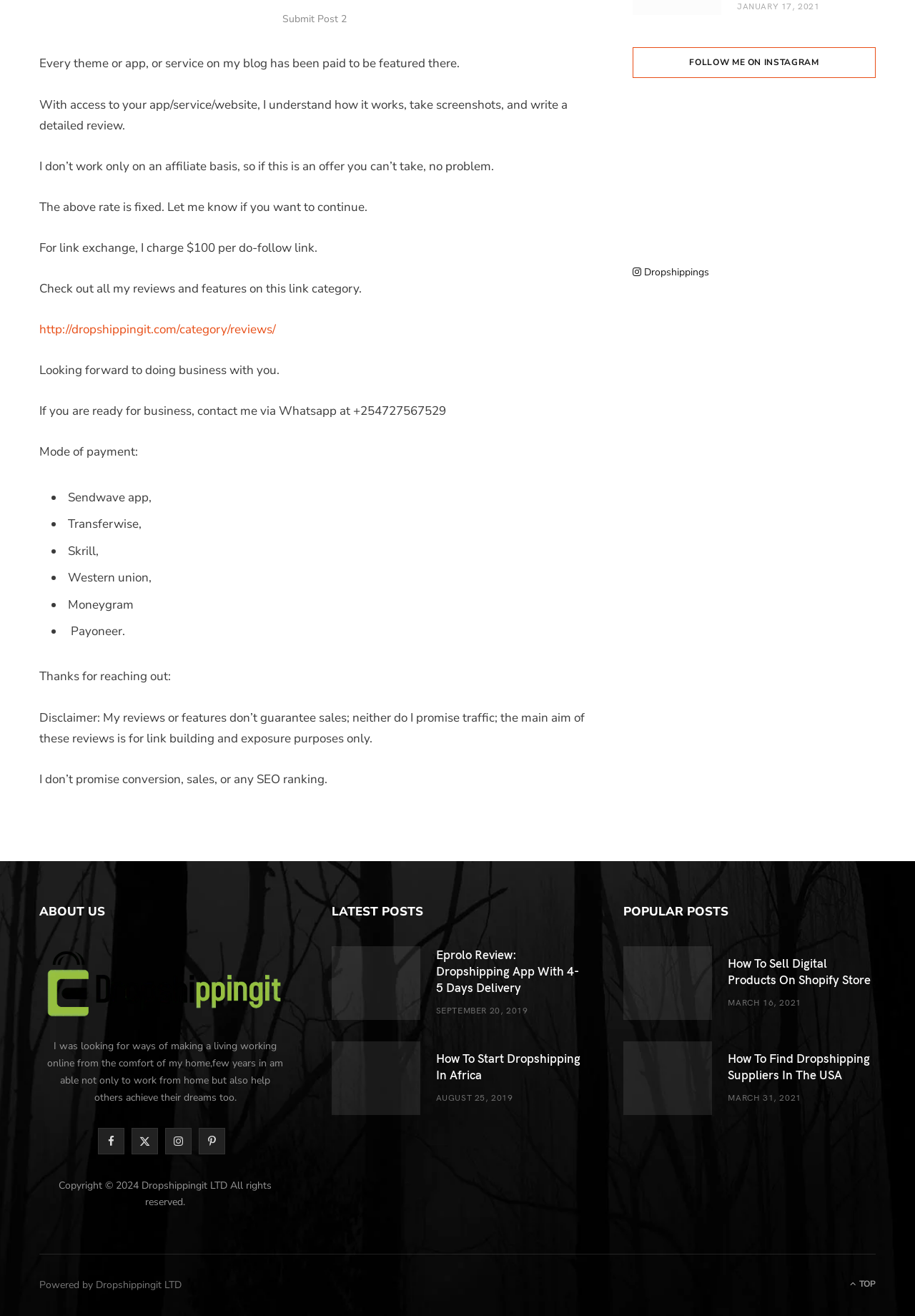What is the blogger's review policy? Look at the image and give a one-word or short phrase answer.

No guarantee of sales or traffic